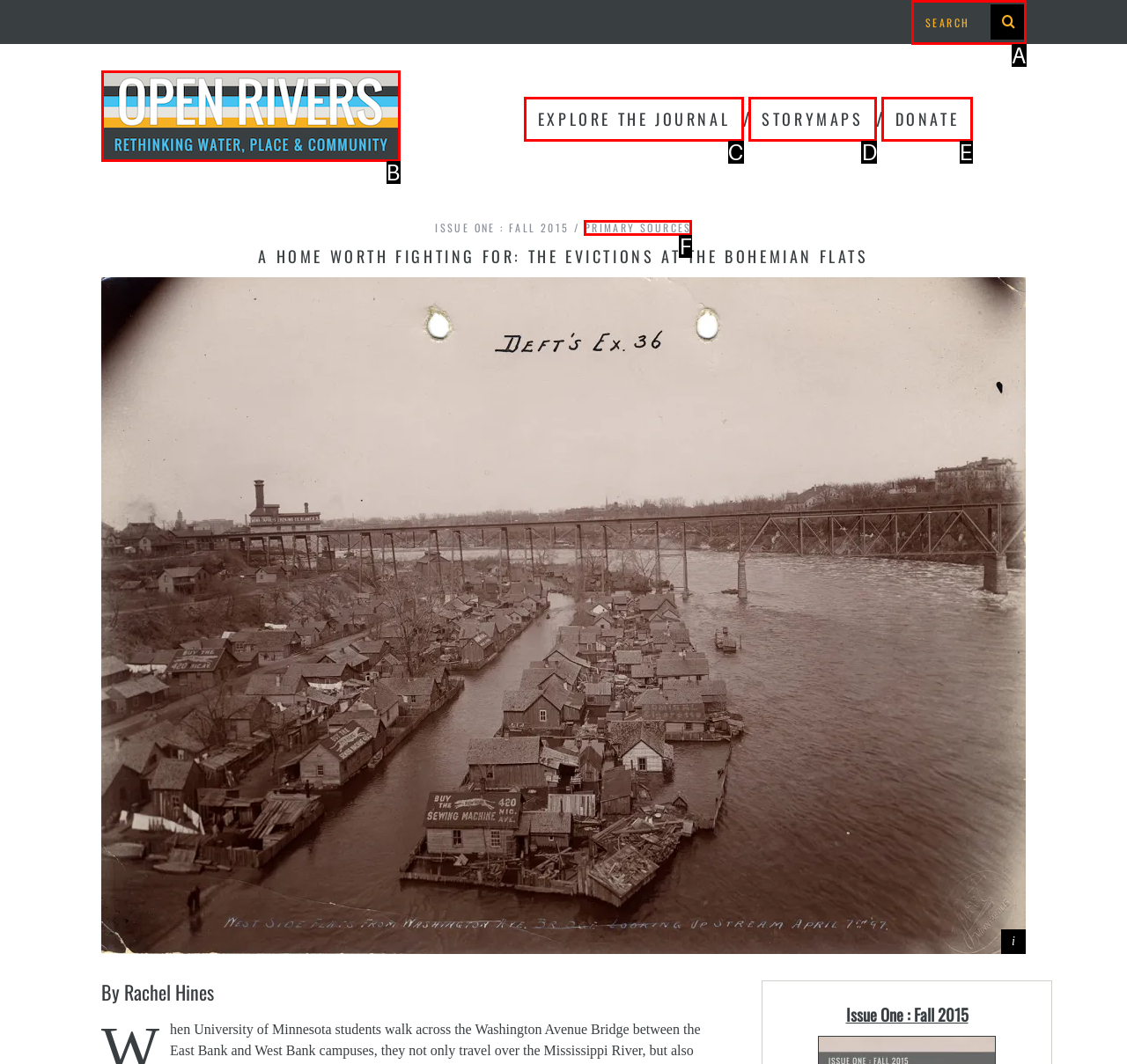Based on the given description: input value="Search" name="s" value="Search", identify the correct option and provide the corresponding letter from the given choices directly.

A